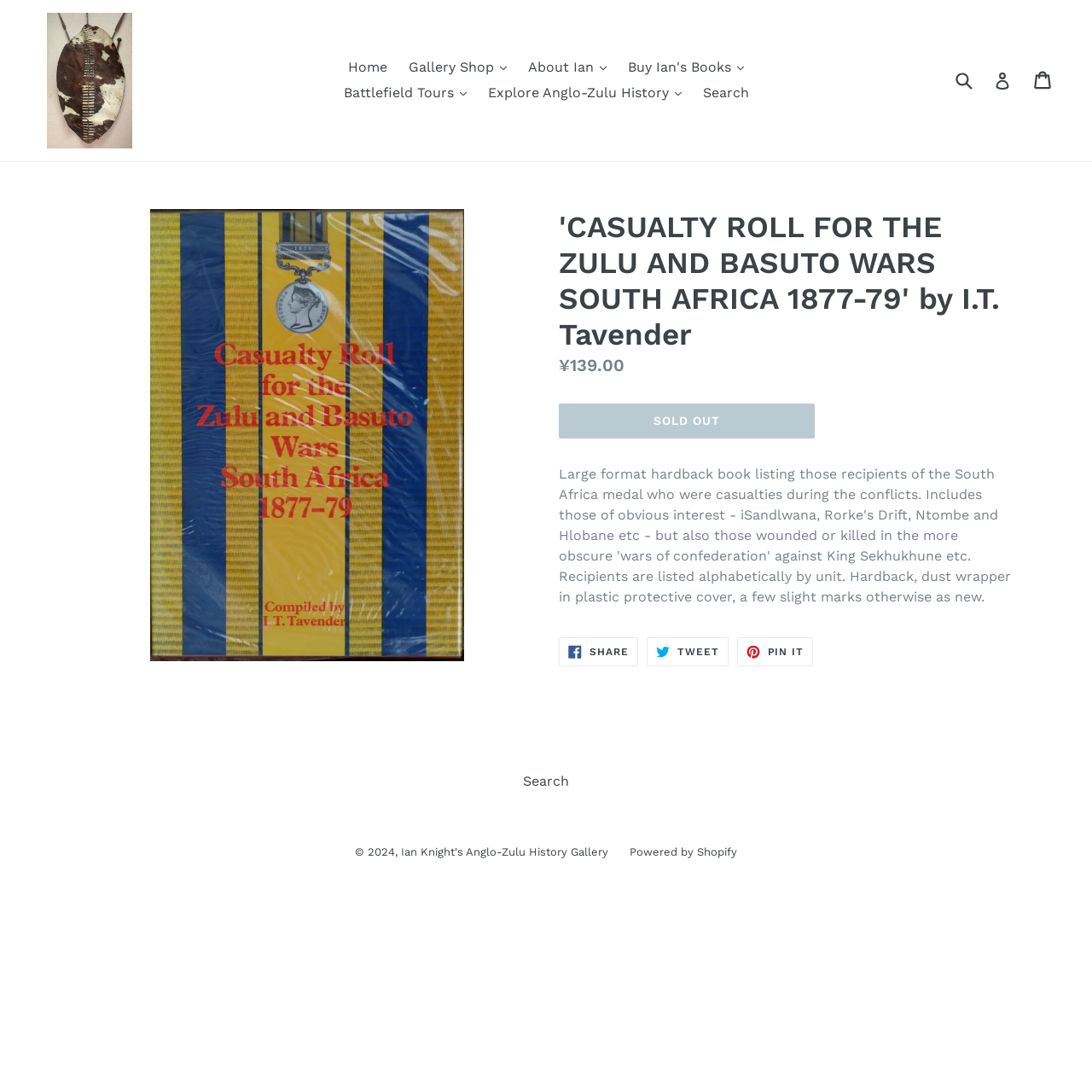Please find the bounding box coordinates of the section that needs to be clicked to achieve this instruction: "Click on the 'Home' link".

[0.311, 0.05, 0.362, 0.074]